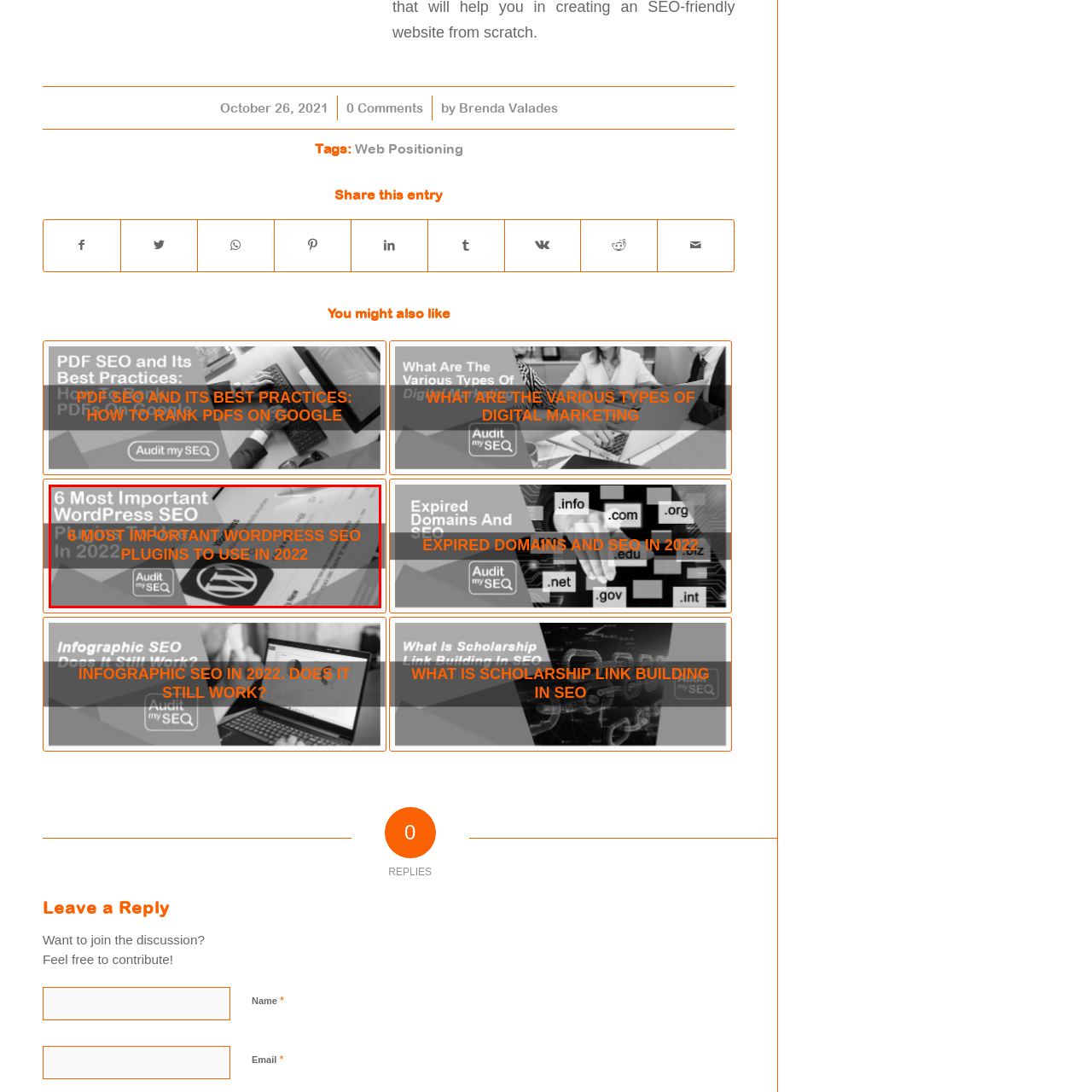What is the logo visible in the image?
Pay attention to the section of the image highlighted by the red bounding box and provide a comprehensive answer to the question.

The caption explicitly states that the logo for 'Audit my SEO' is visible in the image, suggesting expert insights or evaluations related to the topic of WordPress SEO plugins.